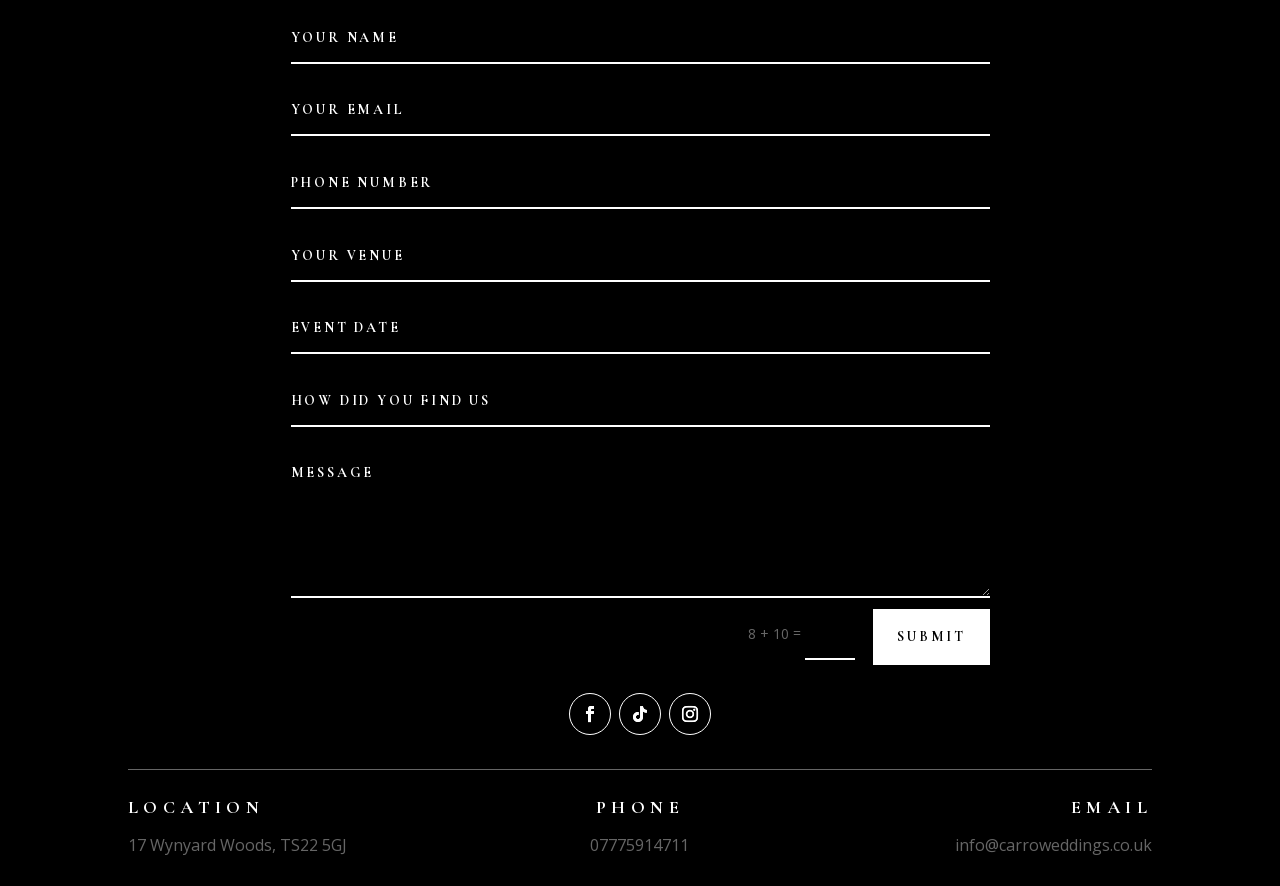What is the location shown on the webpage?
Your answer should be a single word or phrase derived from the screenshot.

17 Wynyard Woods, TS22 5GJ